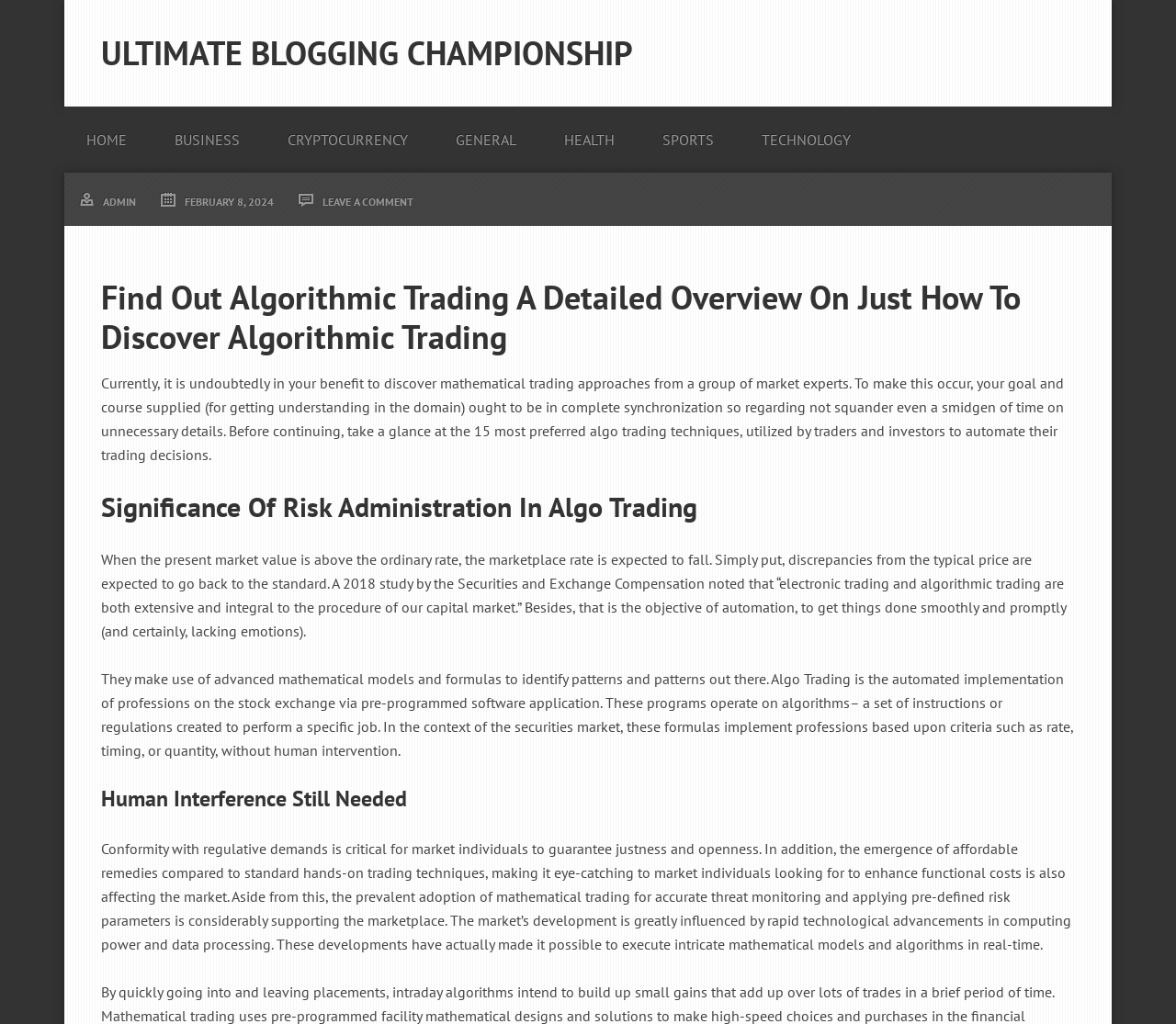Determine the coordinates of the bounding box that should be clicked to complete the instruction: "Click on the ULTIMATE BLOGGING CHAMPIONSHIP link". The coordinates should be represented by four float numbers between 0 and 1: [left, top, right, bottom].

[0.086, 0.03, 0.538, 0.073]